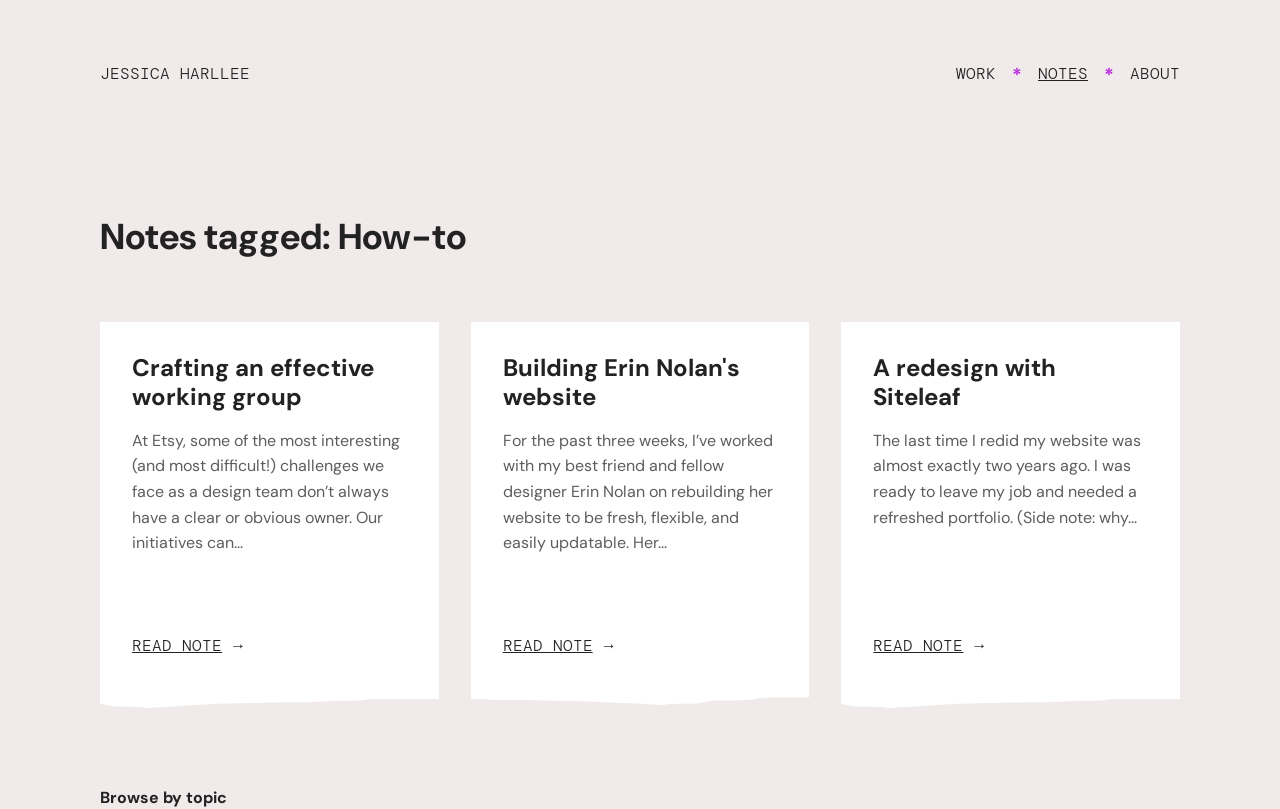What is the author's name?
Please respond to the question thoroughly and include all relevant details.

The author's name is Jessica Harllee, which is mentioned in the heading 'JESSICA HARLLEE' at the top of the webpage.